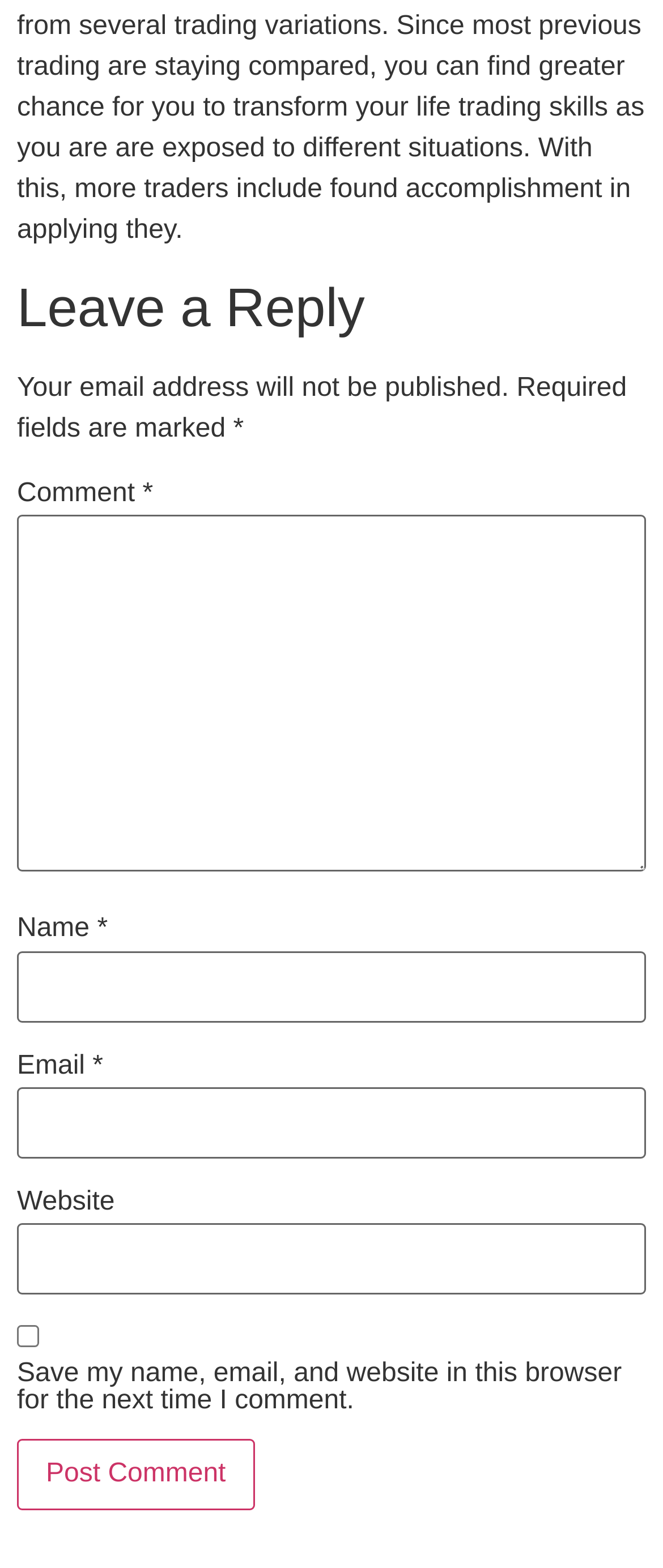Determine the bounding box coordinates for the UI element described. Format the coordinates as (top-left x, top-left y, bottom-right x, bottom-right y) and ensure all values are between 0 and 1. Element description: parent_node: Name * name="author"

[0.026, 0.606, 0.974, 0.652]